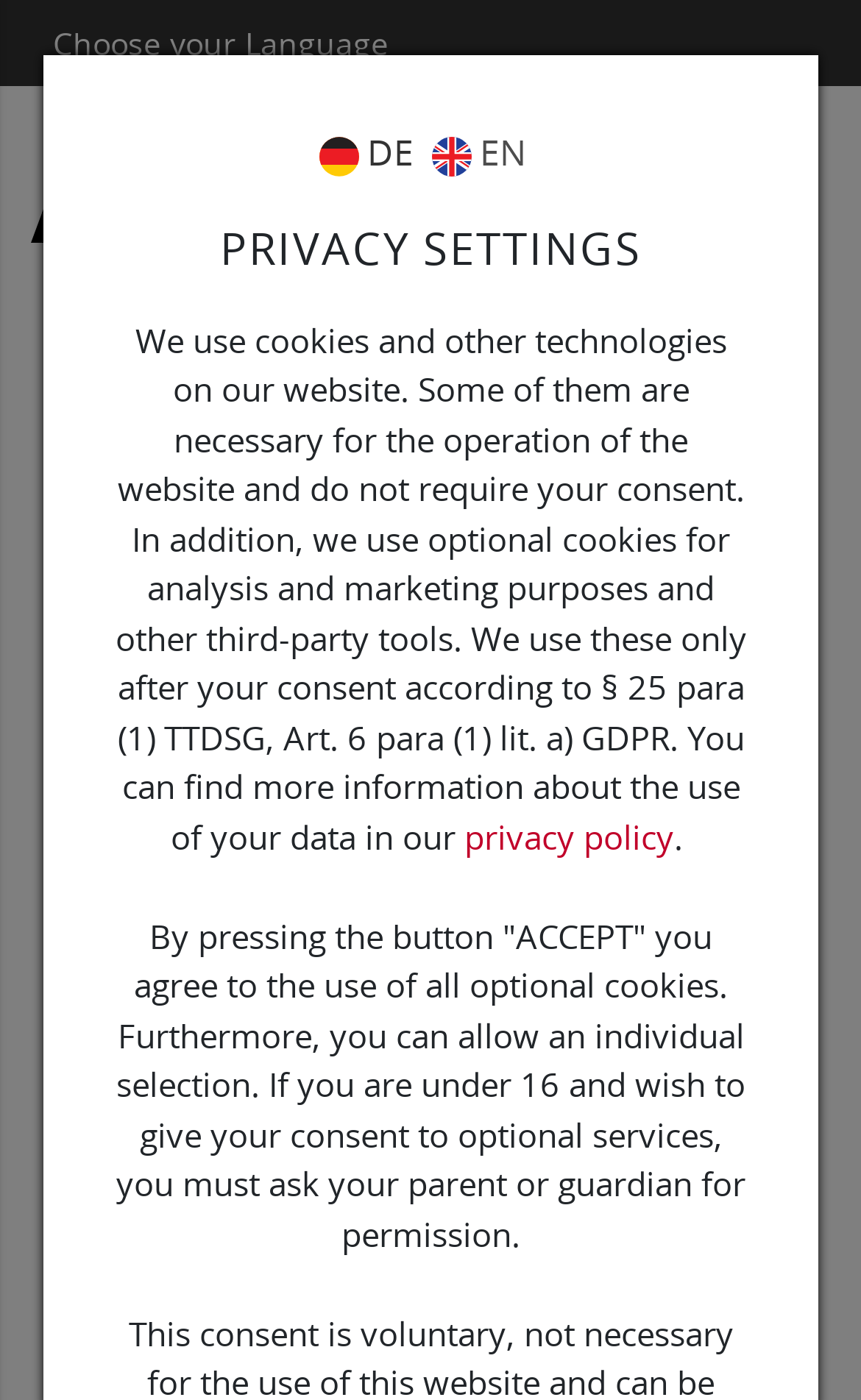What is the purpose of the CHP in the utilization plant?
Refer to the image and respond with a one-word or short-phrase answer.

Sewage sludge utilization